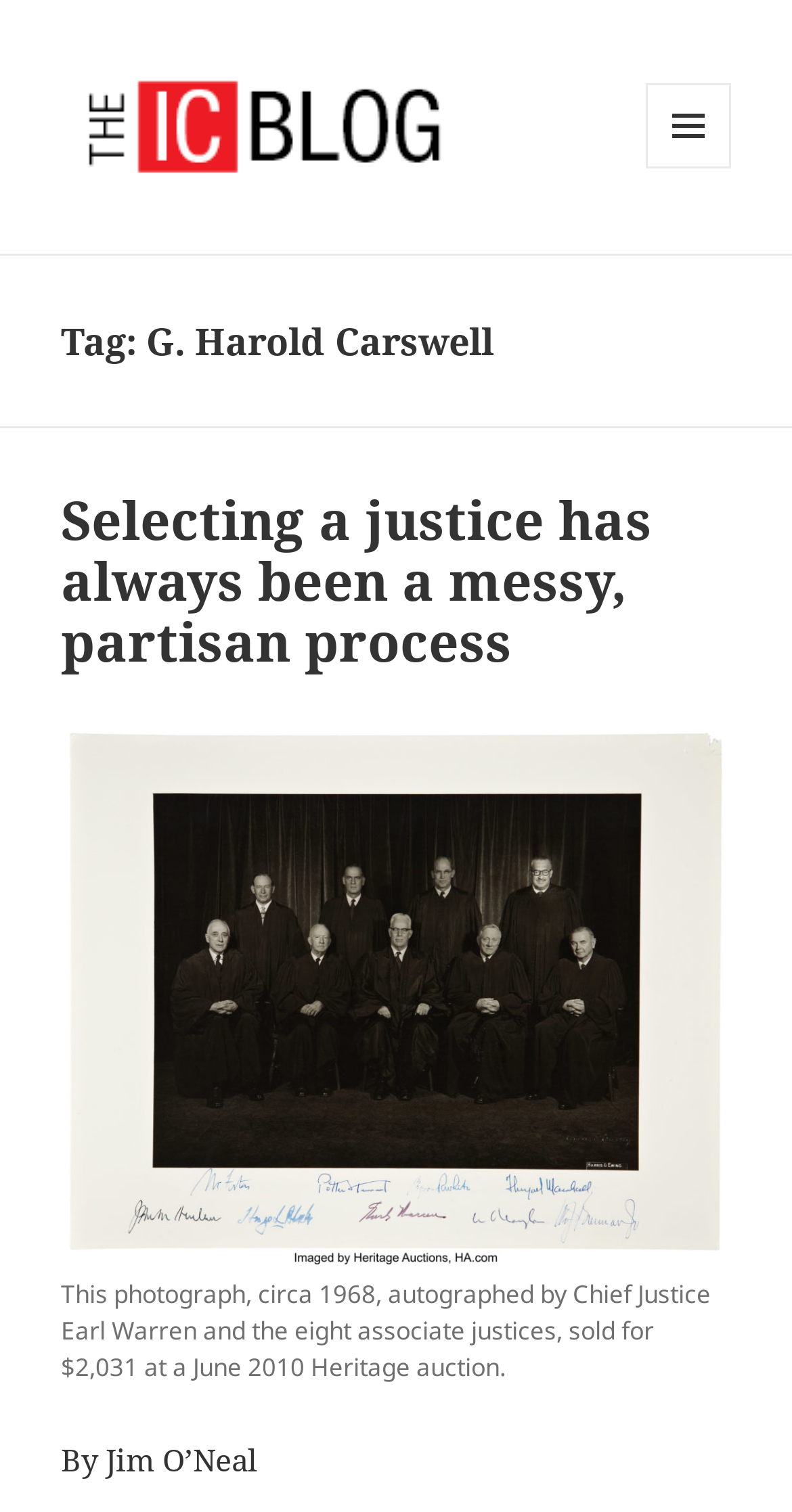Please analyze the image and give a detailed answer to the question:
Is the blog post about a justice selection process?

I analyzed the heading 'Selecting a justice has always been a messy, partisan process' which suggests that the blog post is about the process of selecting a justice, and it is described as messy and partisan.